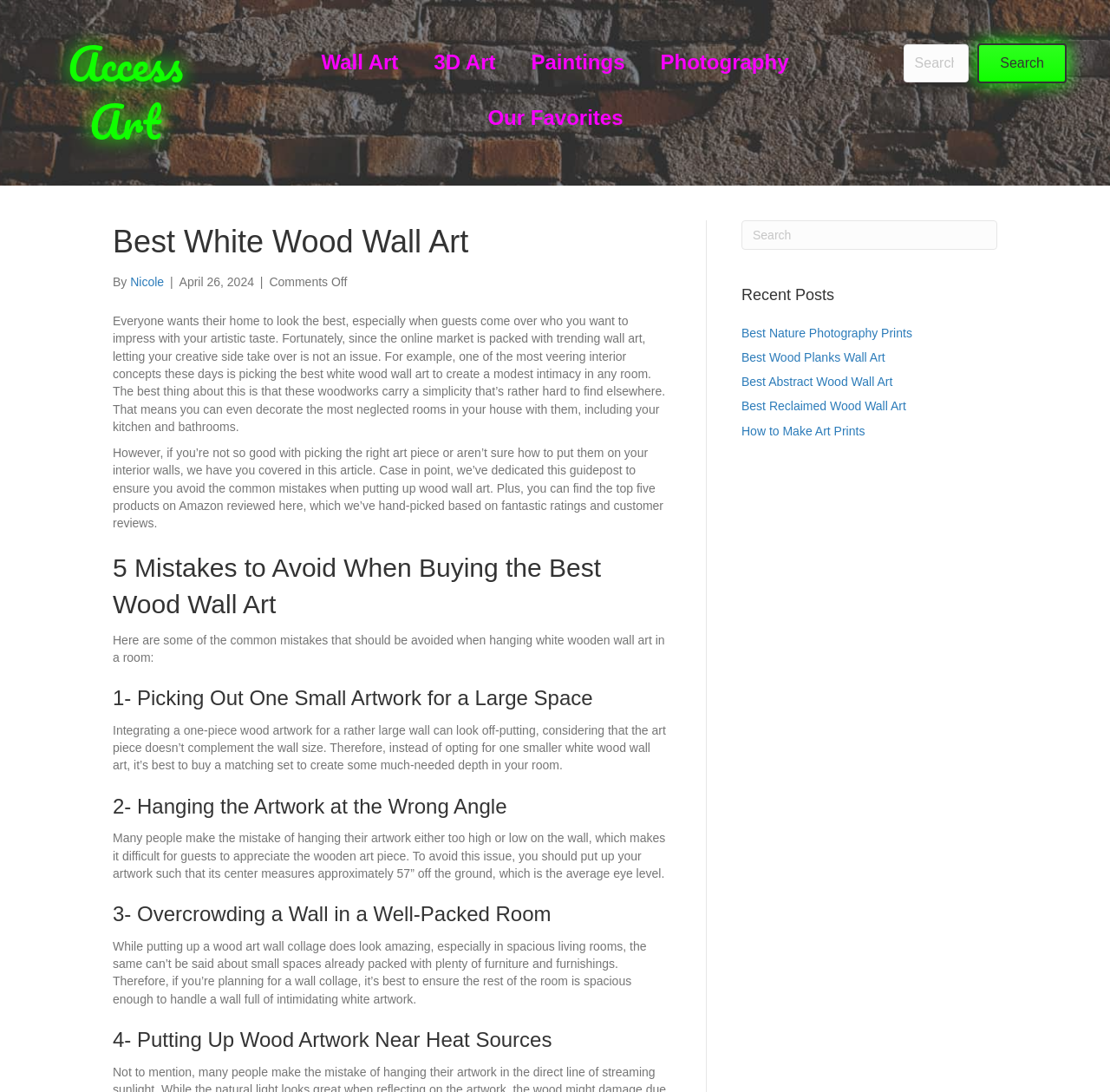What is the section 'Recent Posts' about?
Provide a detailed answer to the question using information from the image.

The section 'Recent Posts' is about links to other articles on the website, which are related to art and home decoration, such as 'Best Nature Photography Prints', 'Best Wood Planks Wall Art', and others.